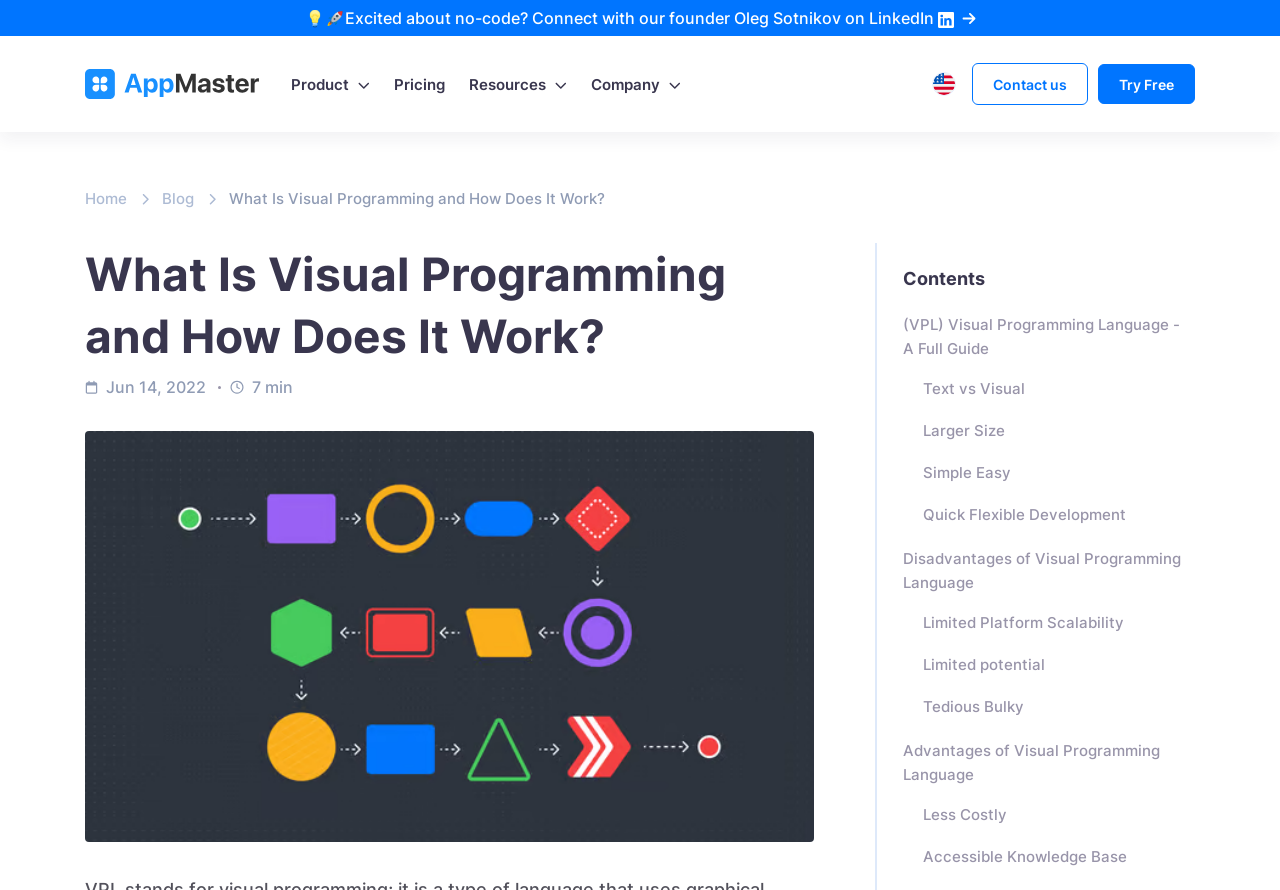Extract the bounding box coordinates for the UI element described by the text: "YouTube". The coordinates should be in the form of [left, top, right, bottom] with values between 0 and 1.

[0.717, 0.378, 0.858, 0.402]